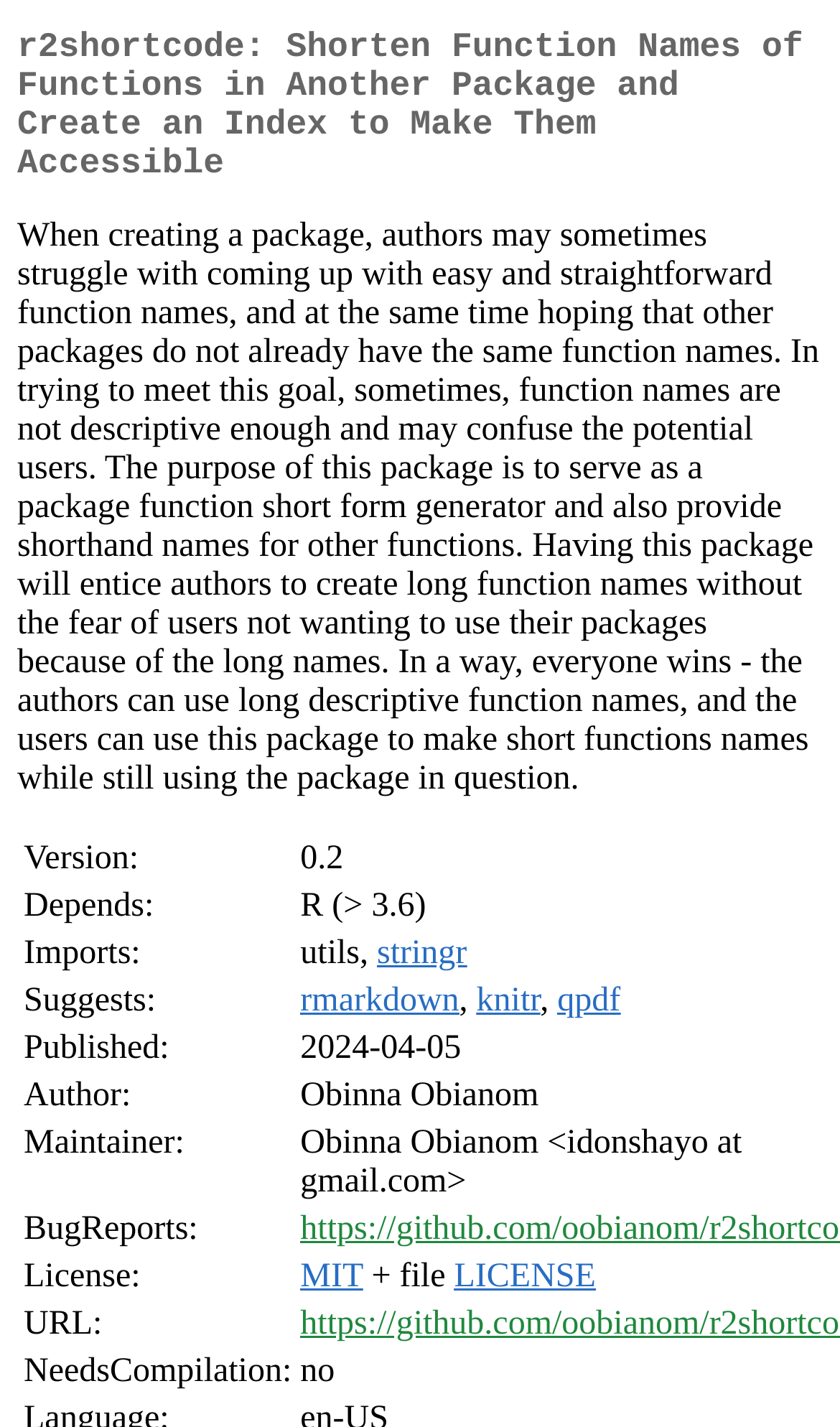Use a single word or phrase to answer the question:
What packages does r2shortcode depend on?

stringr